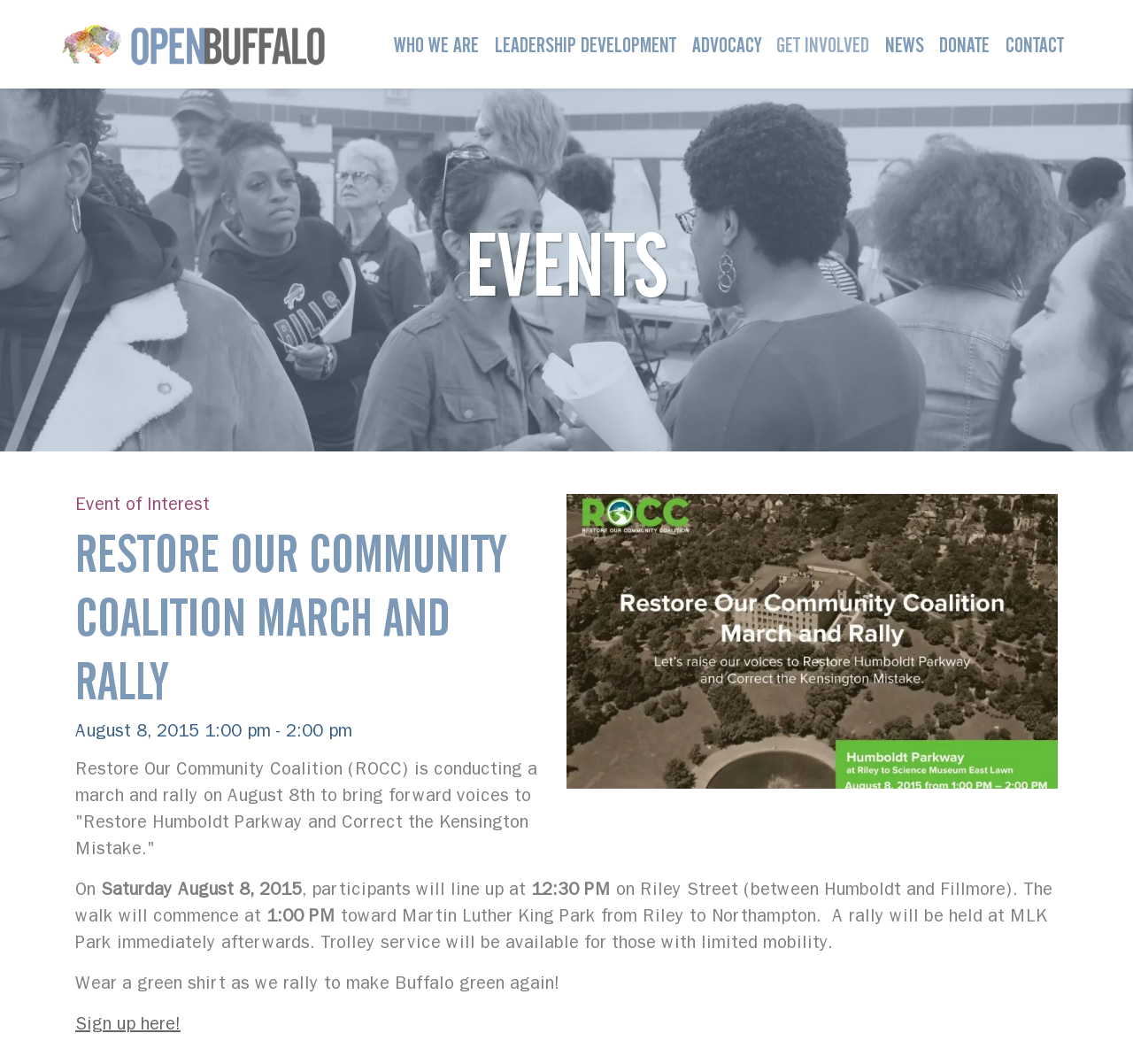Please predict the bounding box coordinates of the element's region where a click is necessary to complete the following instruction: "Click on the 'Sign up here!' link". The coordinates should be represented by four float numbers between 0 and 1, i.e., [left, top, right, bottom].

[0.066, 0.952, 0.159, 0.971]